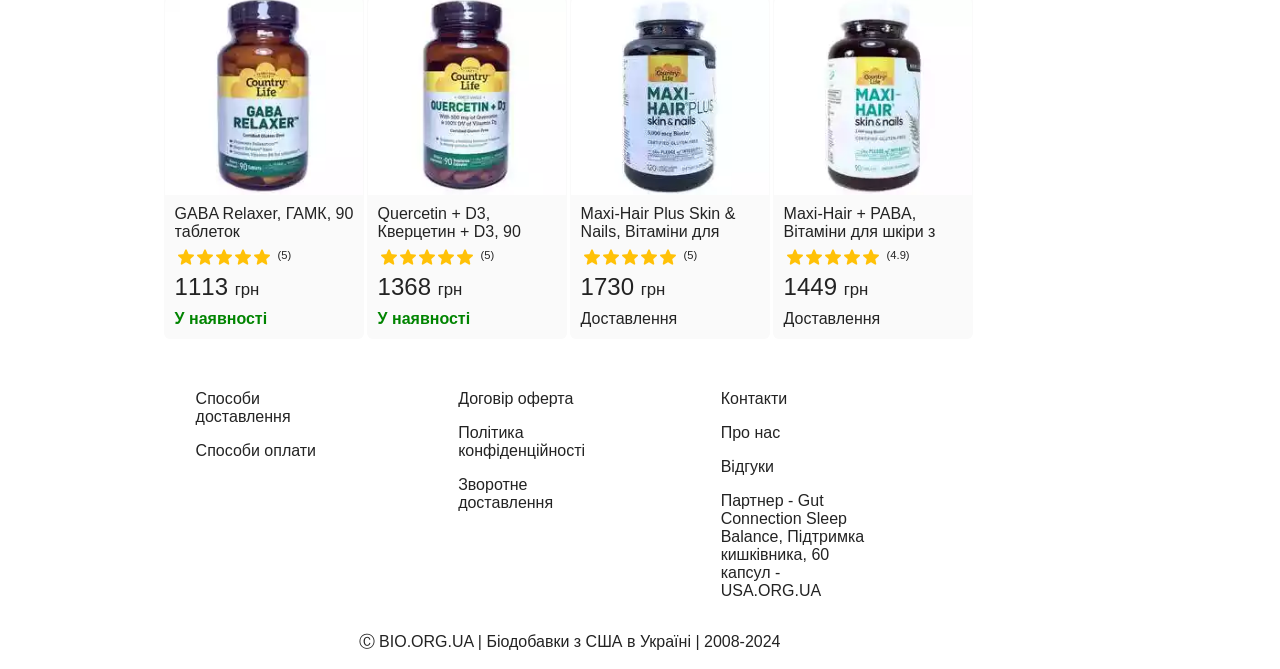Highlight the bounding box coordinates of the element that should be clicked to carry out the following instruction: "Learn about delivery methods". The coordinates must be given as four float numbers ranging from 0 to 1, i.e., [left, top, right, bottom].

[0.153, 0.583, 0.278, 0.636]